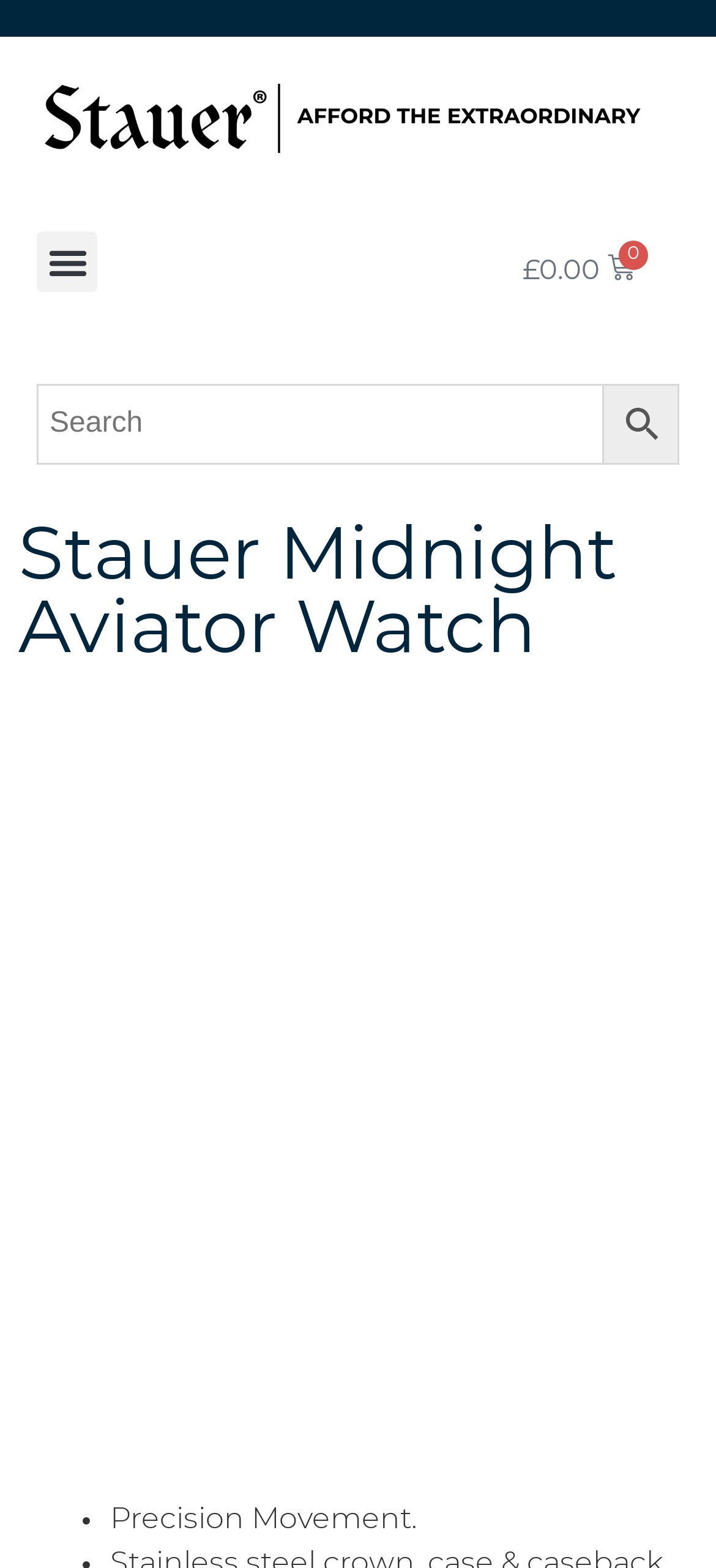Give a comprehensive overview of the webpage, including key elements.

The webpage is about the Stauer Midnight Aviator Watch. At the top left, there is a link and a button labeled "Menu Toggle" next to each other. On the top right, there is a link showing the basket total, "£0.00 0 Basket", accompanied by a small image. Below the basket link, there is a search bar with a searchbox labeled "Search" and a small image on the right.

The main content of the webpage starts with a heading "Stauer Midnight Aviator Watch" in the middle of the page. Below the heading, there is a large image that takes up most of the page width. The image is likely a product image of the watch.

At the bottom of the page, there is a list marker "•" followed by a static text "Precision Movement." which is a key feature of the watch.